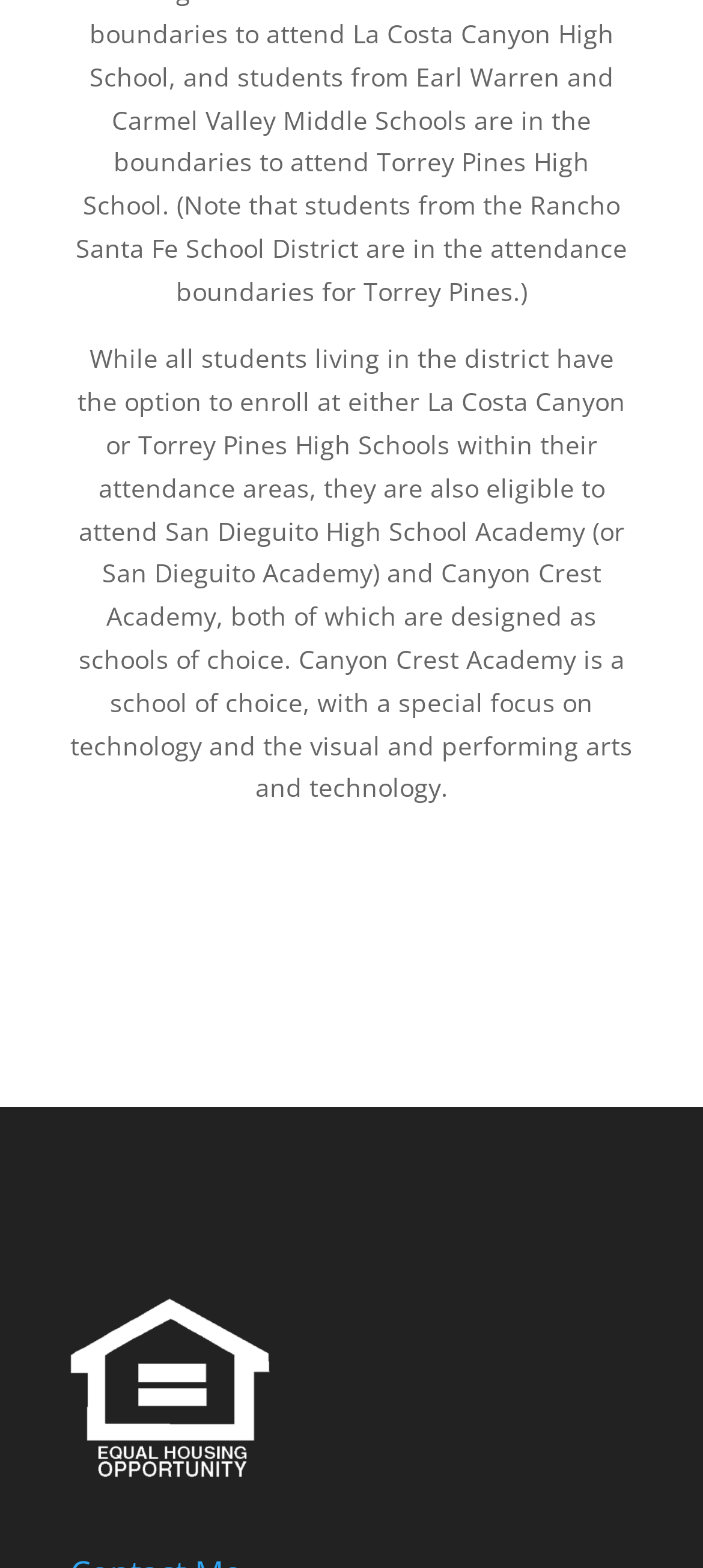Answer the question using only one word or a concise phrase: What is the phone number?

858.210.0509